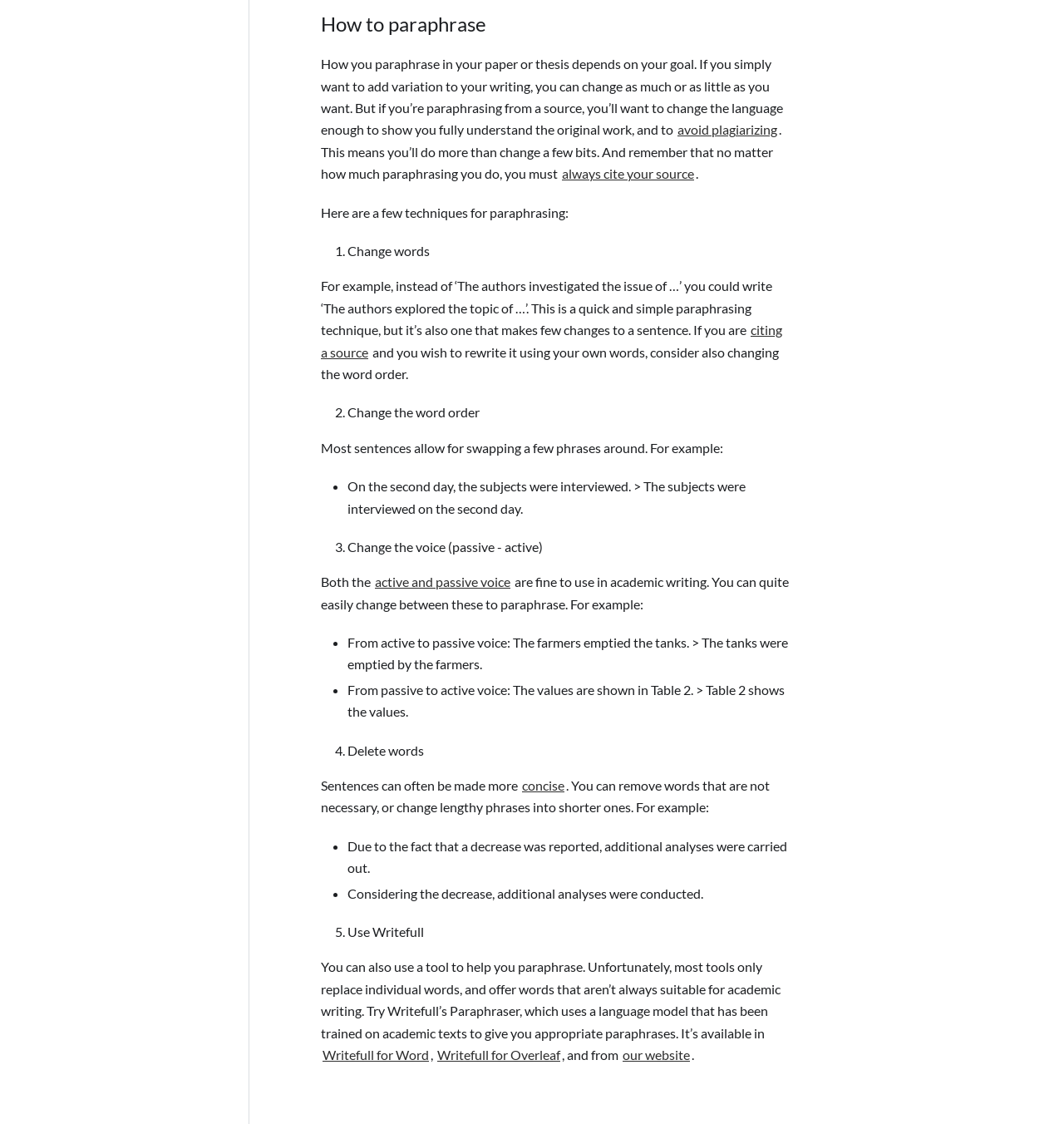What is the purpose of paraphrasing in academic writing?
Look at the image and construct a detailed response to the question.

According to the webpage, paraphrasing in academic writing serves the purpose of adding variation to one's writing, but if done from a source, it's essential to change the language enough to show a full understanding of the original work and to avoid plagiarism.